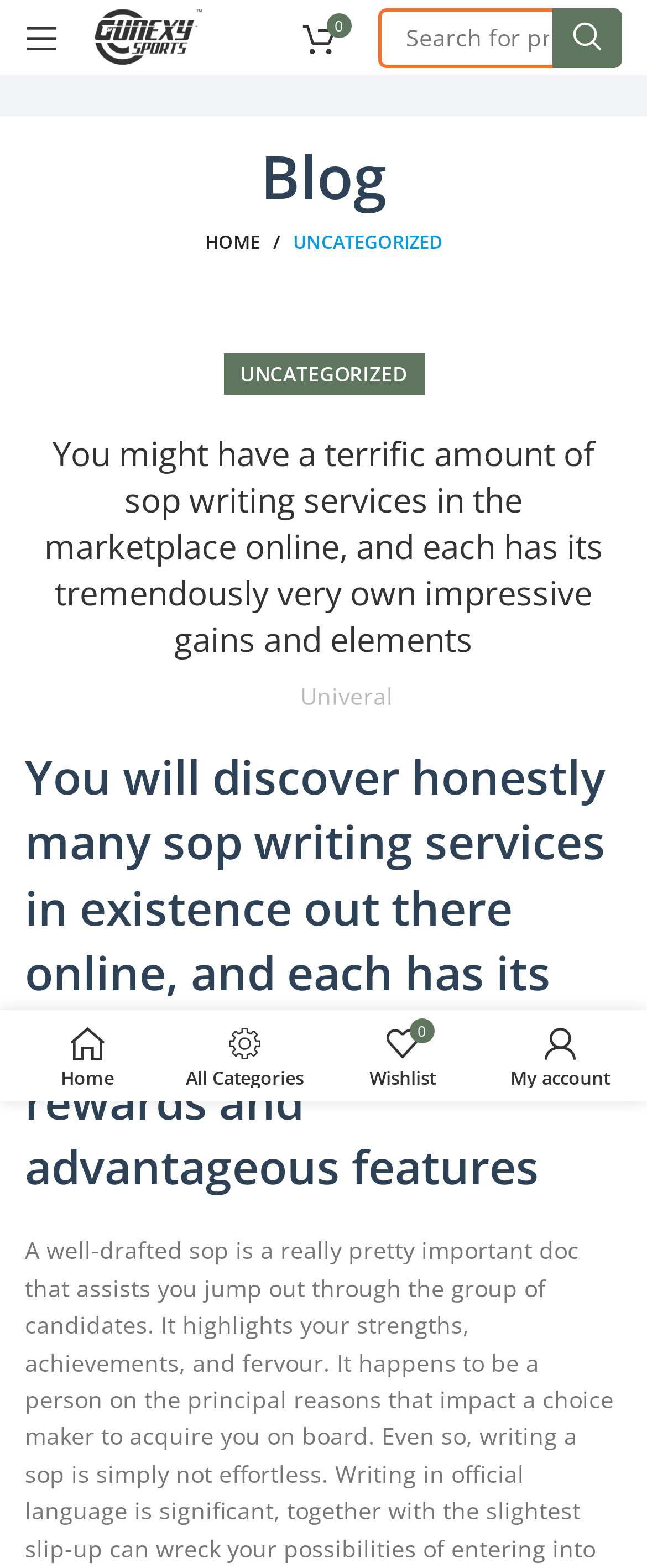What is the logo of the website?
Using the image, provide a detailed and thorough answer to the question.

The logo of the website is an image with the text 'Gunexy Sports' on it, which is located at the top left corner of the webpage. This logo is likely the brand identity of the website.